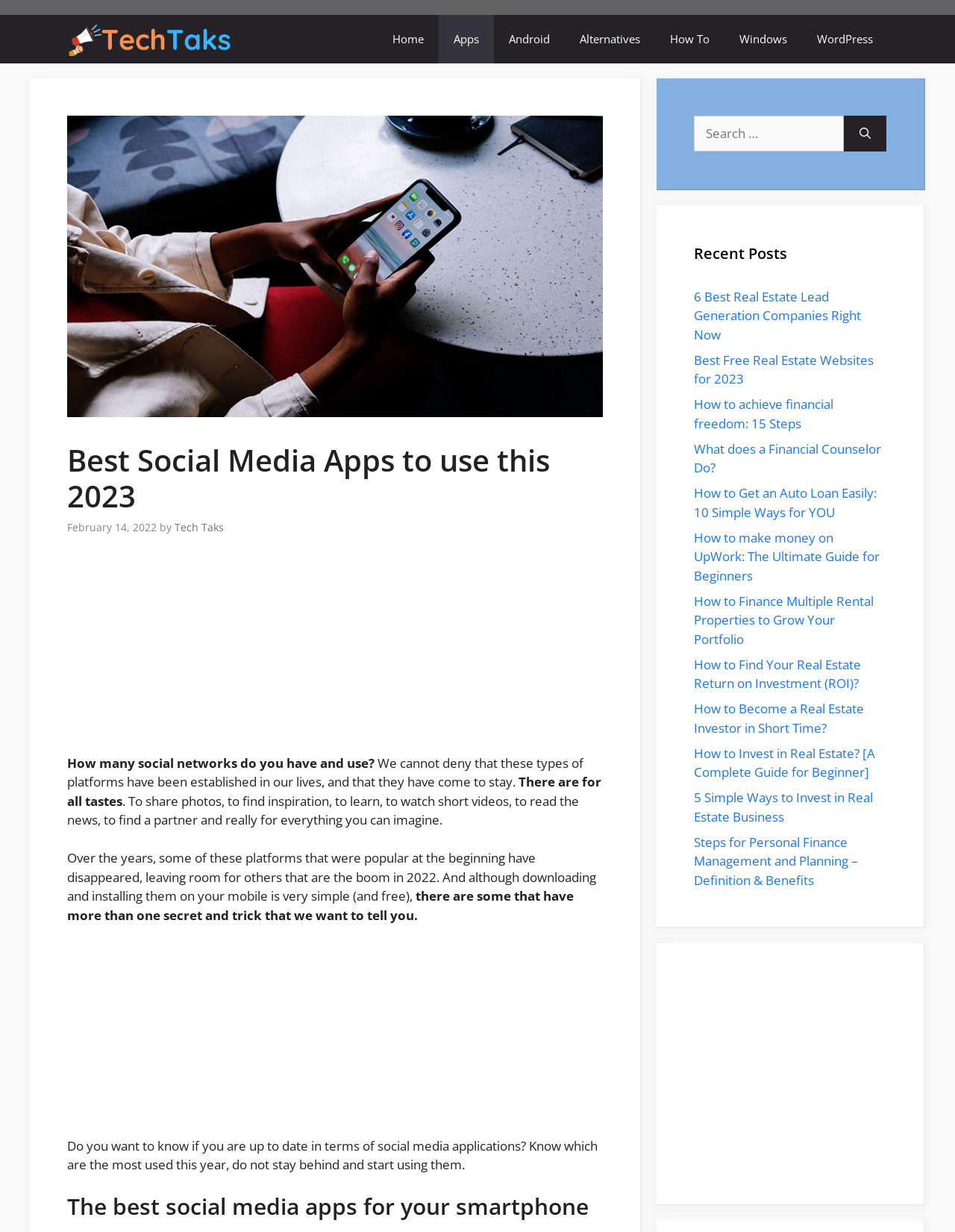Respond with a single word or short phrase to the following question: 
How many links are in the primary navigation?

7